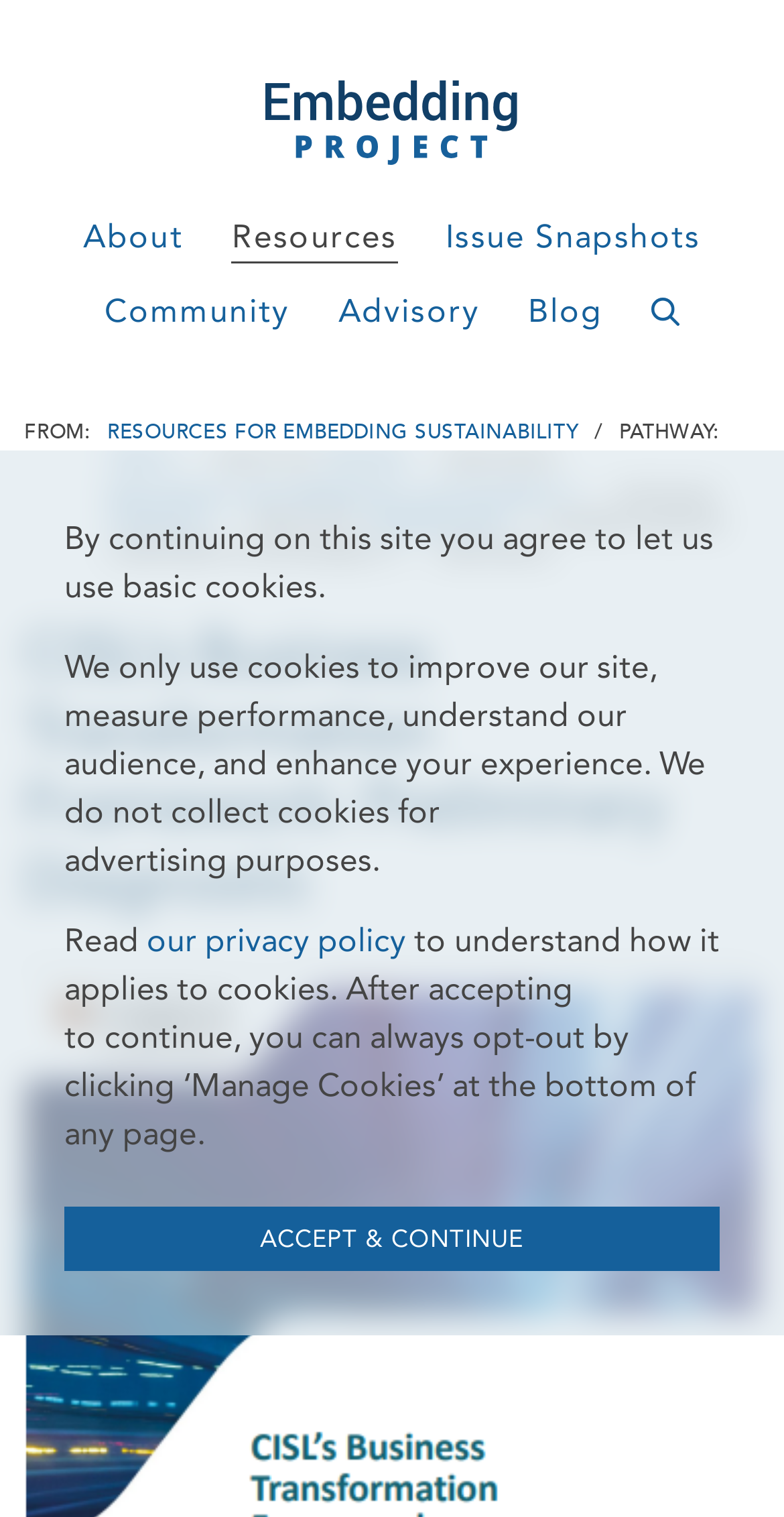What is the logo of the Embedding Project?
Please analyze the image and answer the question with as much detail as possible.

The logo of the Embedding Project can be found in the top-left corner of the webpage, which is an image element with the text 'Embedding Project logo'.